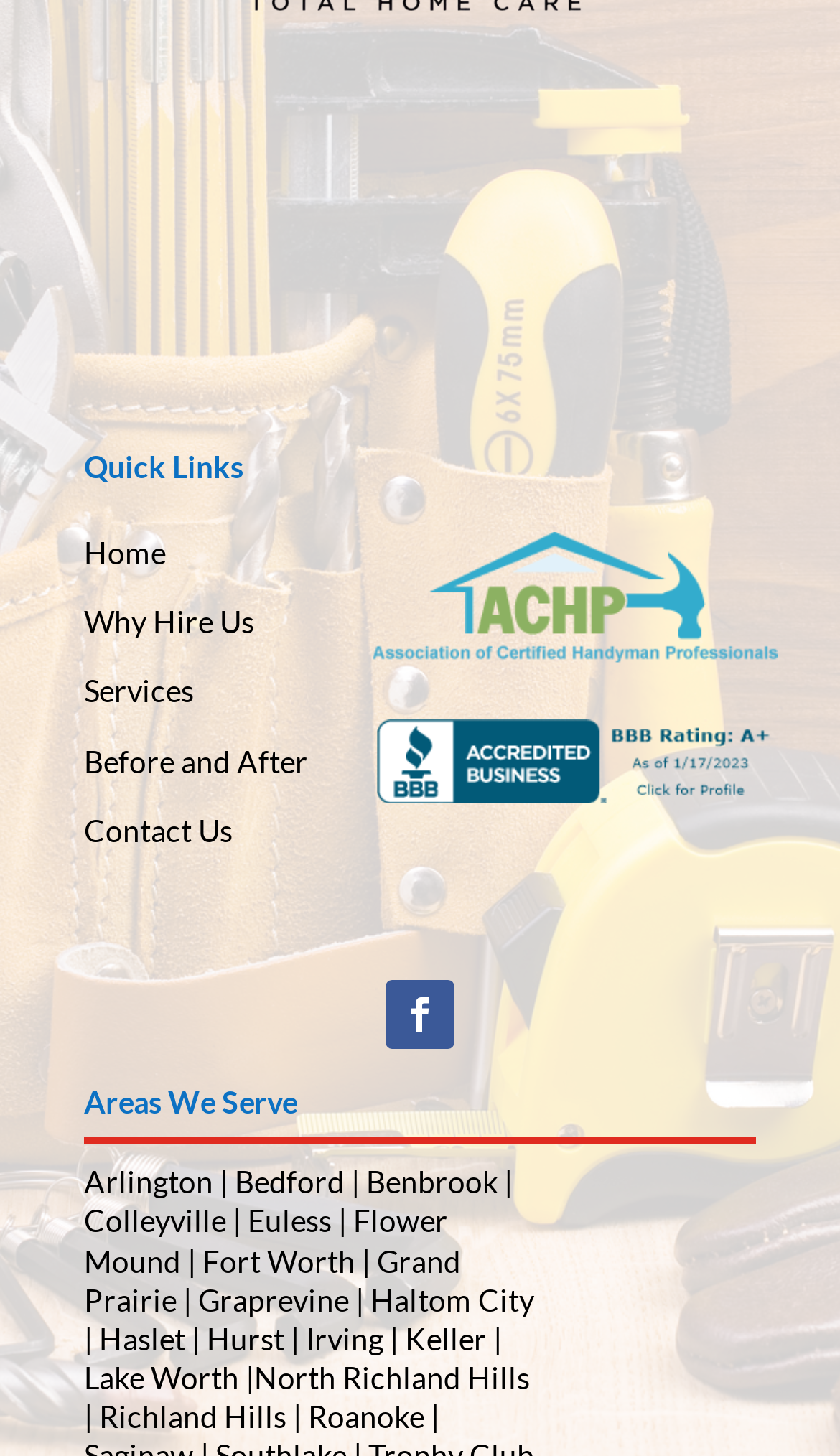Could you locate the bounding box coordinates for the section that should be clicked to accomplish this task: "Go to Colleyville".

[0.1, 0.826, 0.269, 0.851]